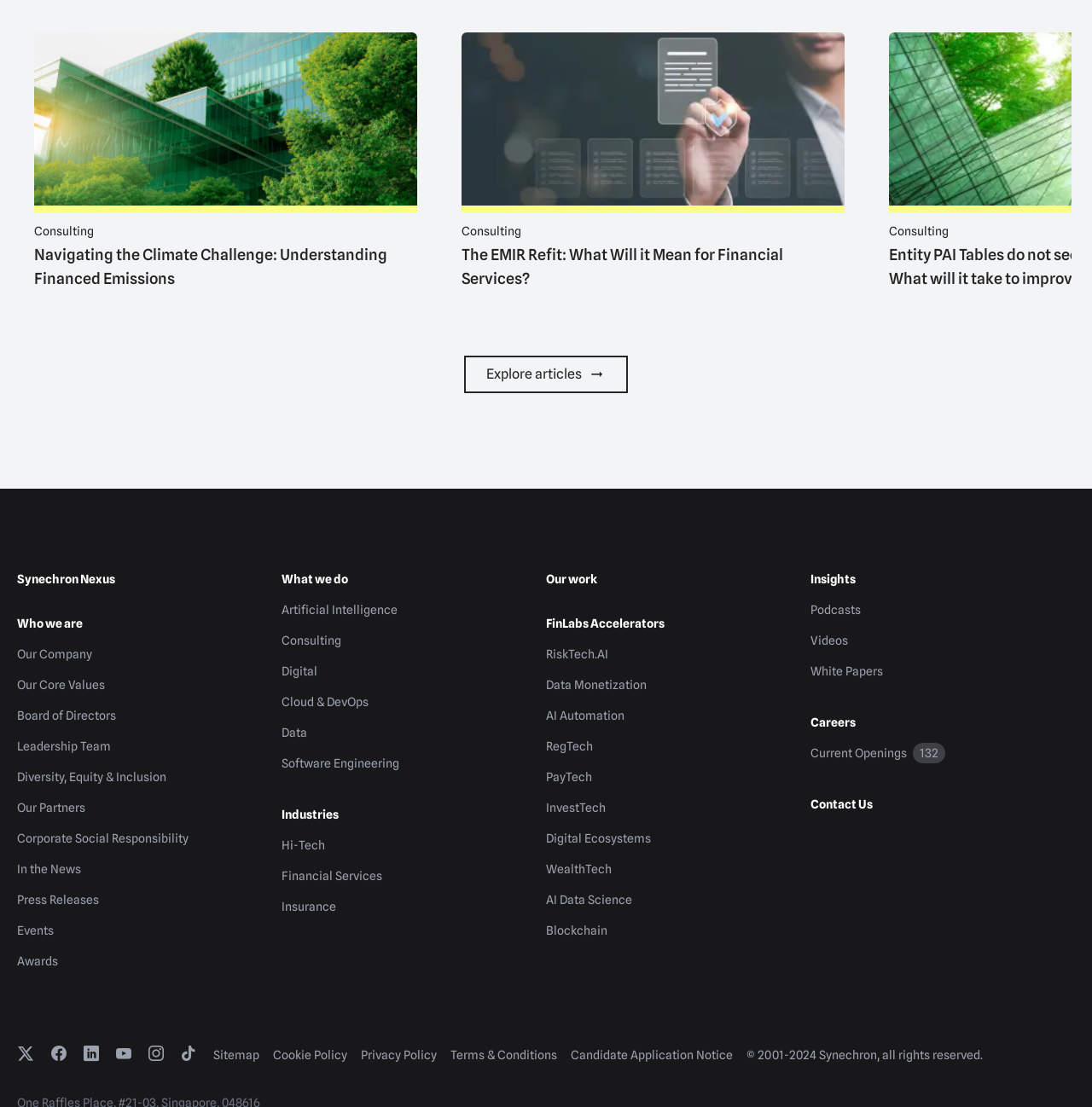What is the name of the accelerator program?
Based on the image, give a one-word or short phrase answer.

FinLabs Accelerators